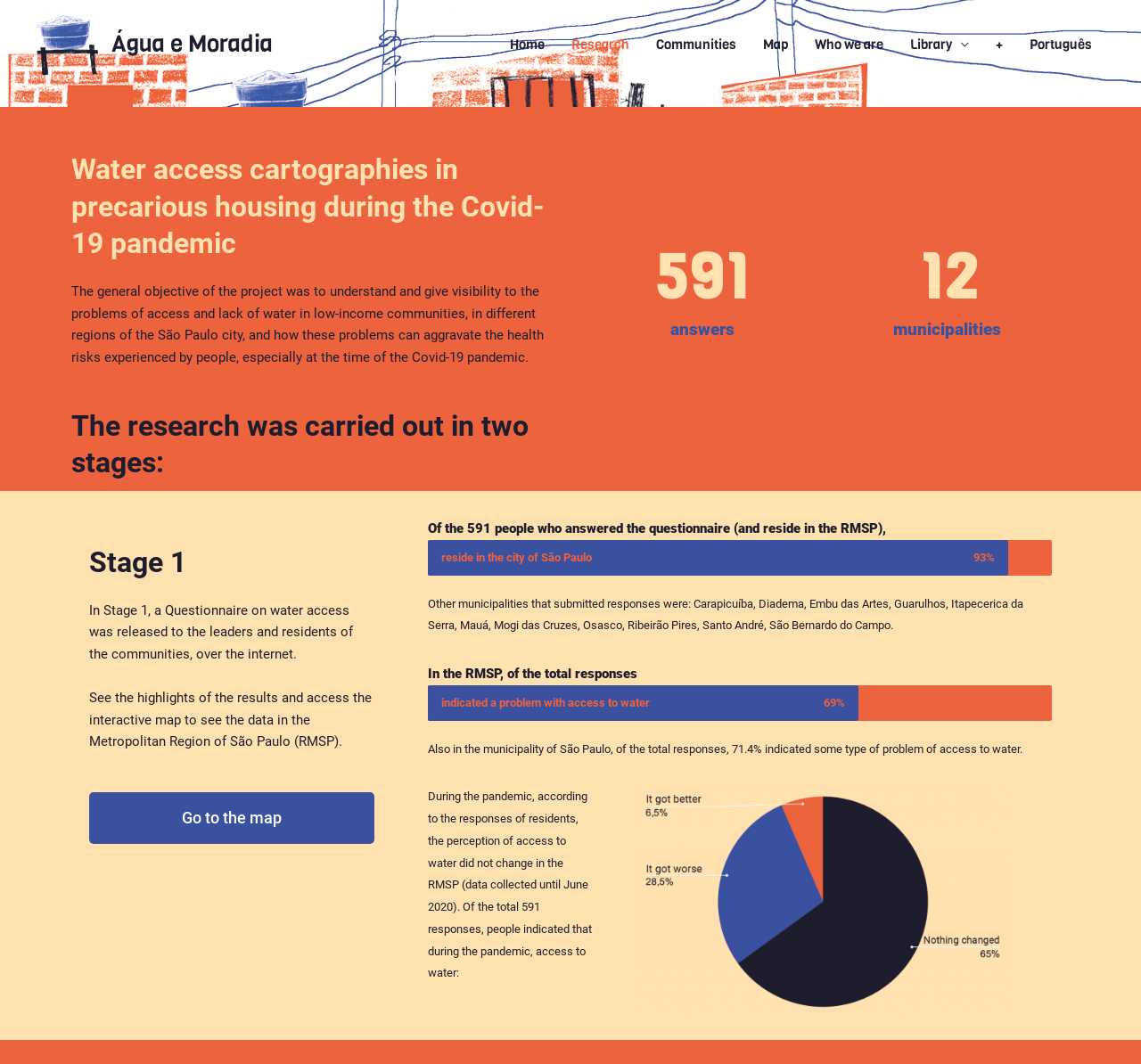Please locate the bounding box coordinates of the element that should be clicked to achieve the given instruction: "Go to the 'Home' page".

[0.435, 0.021, 0.489, 0.063]